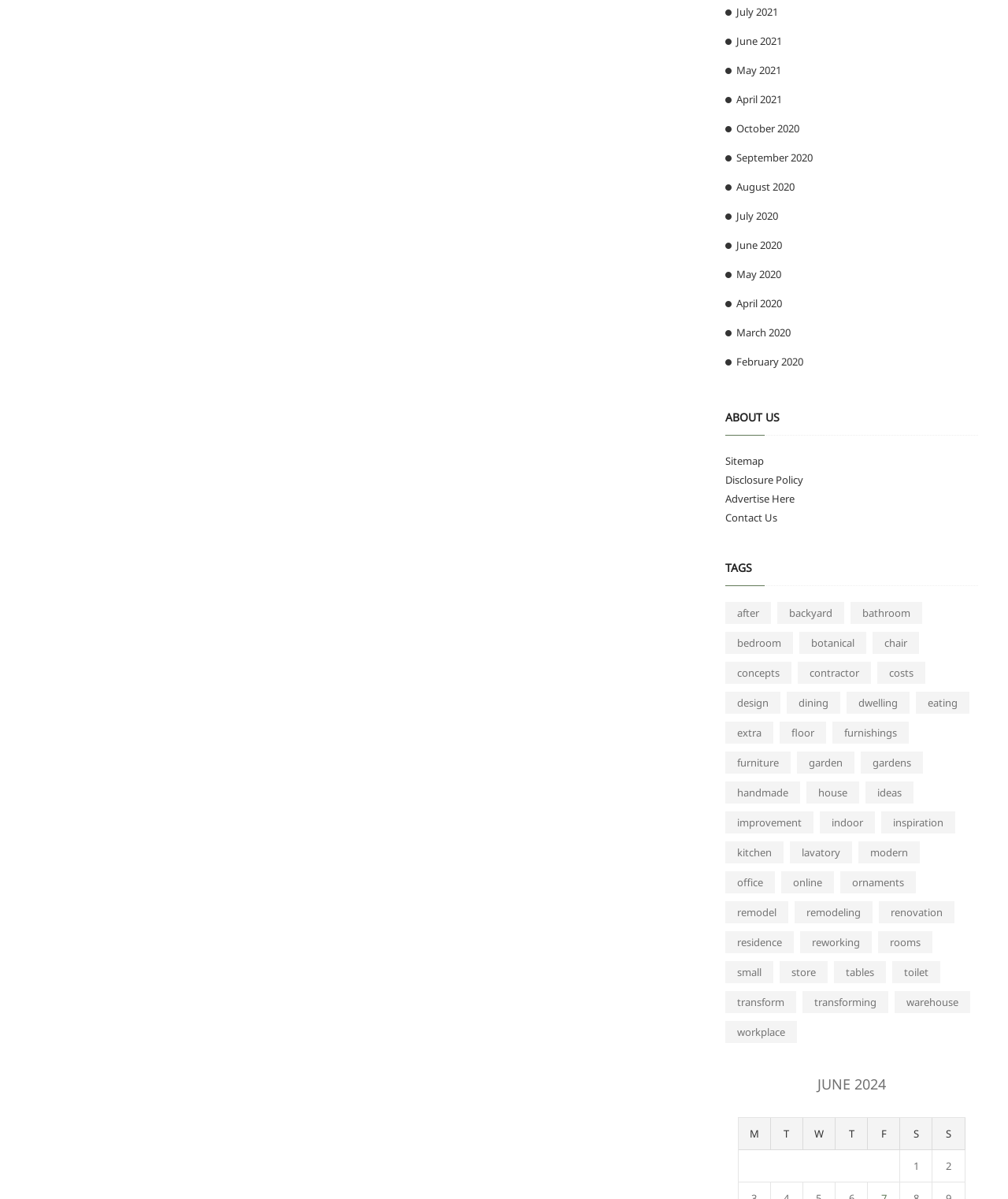Identify the bounding box coordinates for the region of the element that should be clicked to carry out the instruction: "Go to 'Sitemap'". The bounding box coordinates should be four float numbers between 0 and 1, i.e., [left, top, right, bottom].

[0.719, 0.378, 0.758, 0.39]